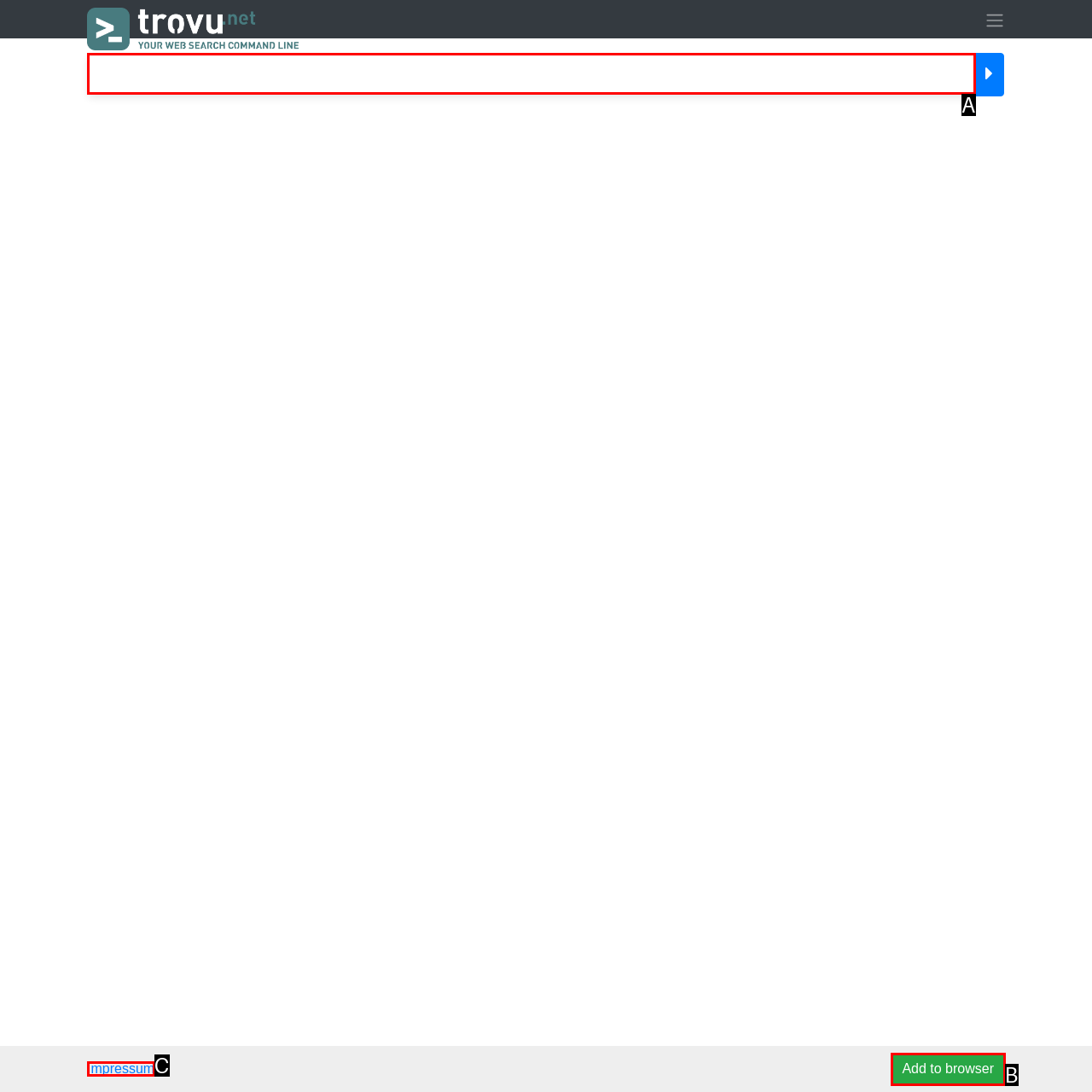From the options shown, which one fits the description: Impressum? Respond with the appropriate letter.

C